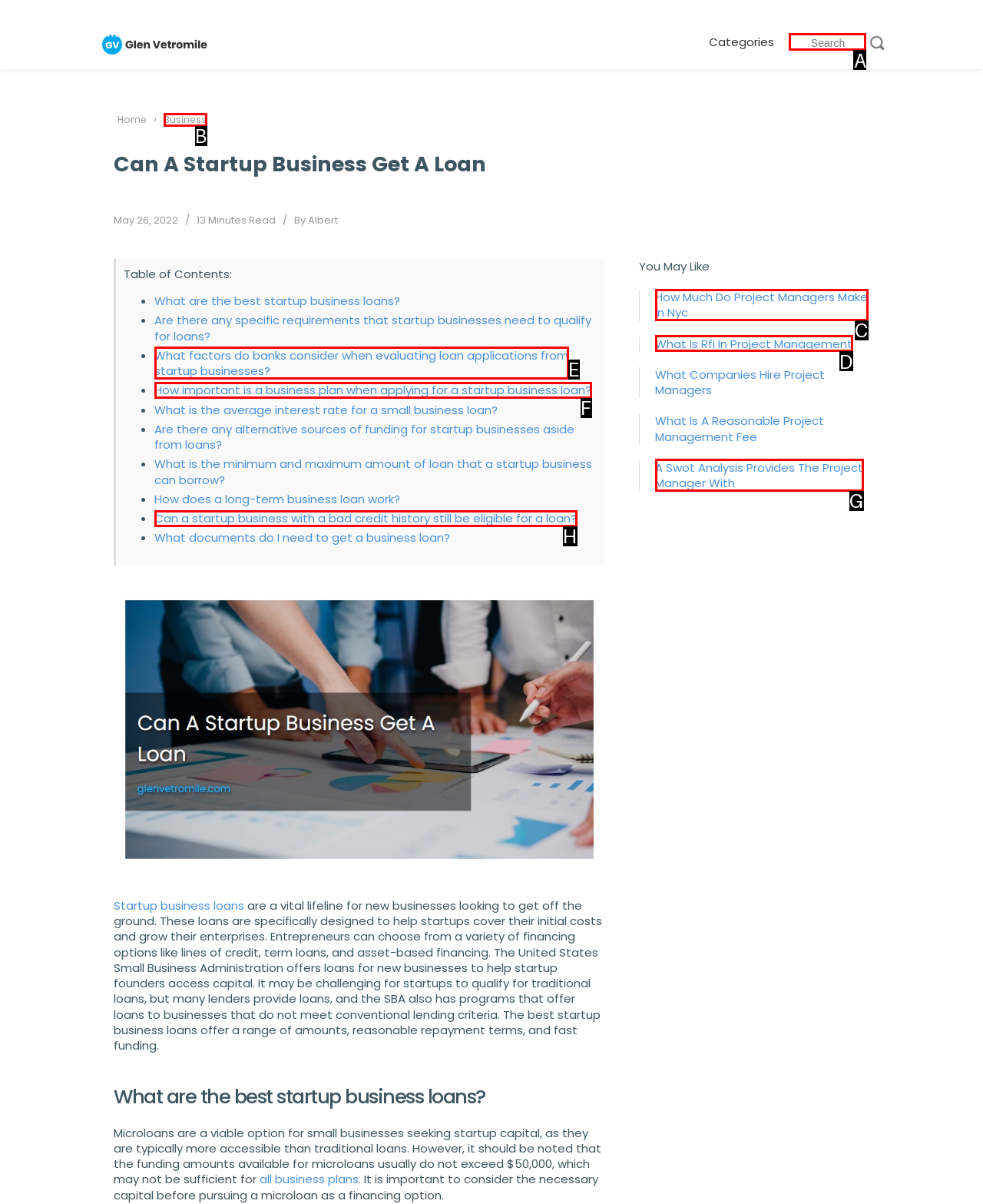Determine which HTML element should be clicked for this task: Search for something
Provide the option's letter from the available choices.

A